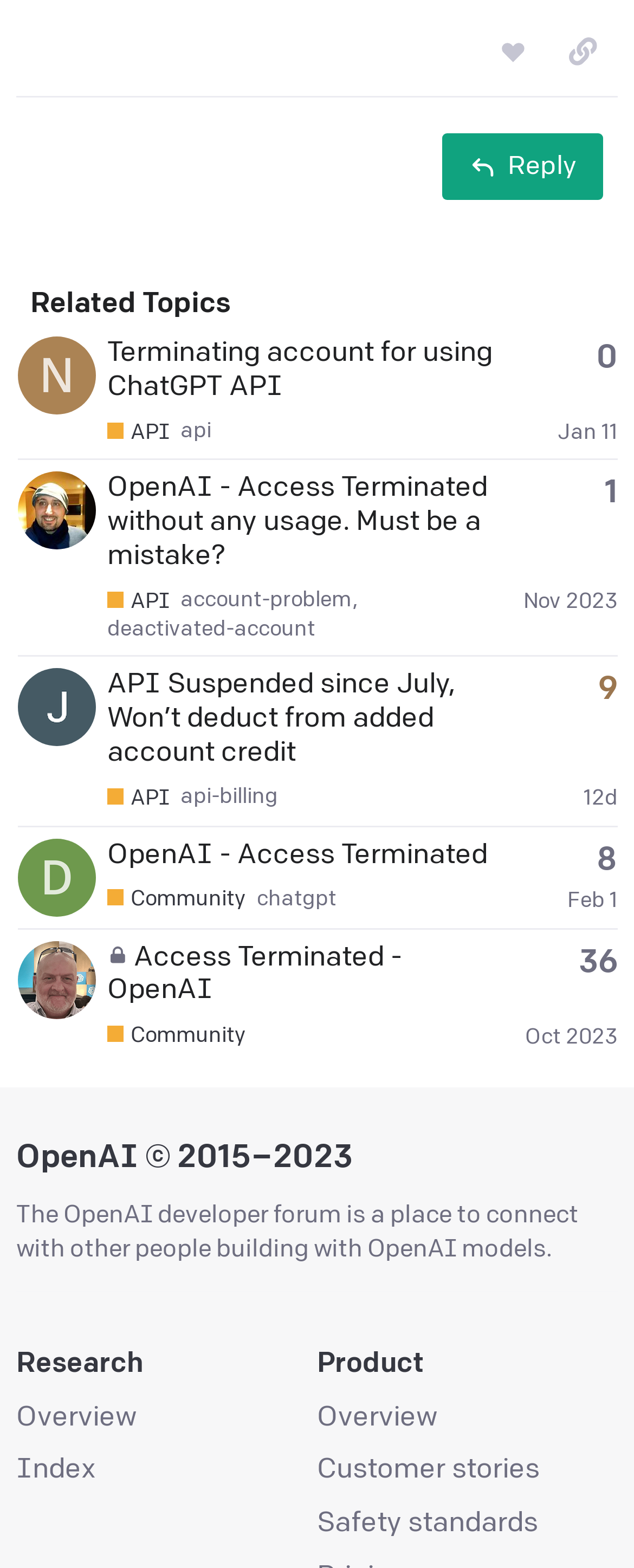Predict the bounding box coordinates of the UI element that matches this description: "title="like this post"". The coordinates should be in the format [left, top, right, bottom] with each value between 0 and 1.

[0.753, 0.013, 0.864, 0.053]